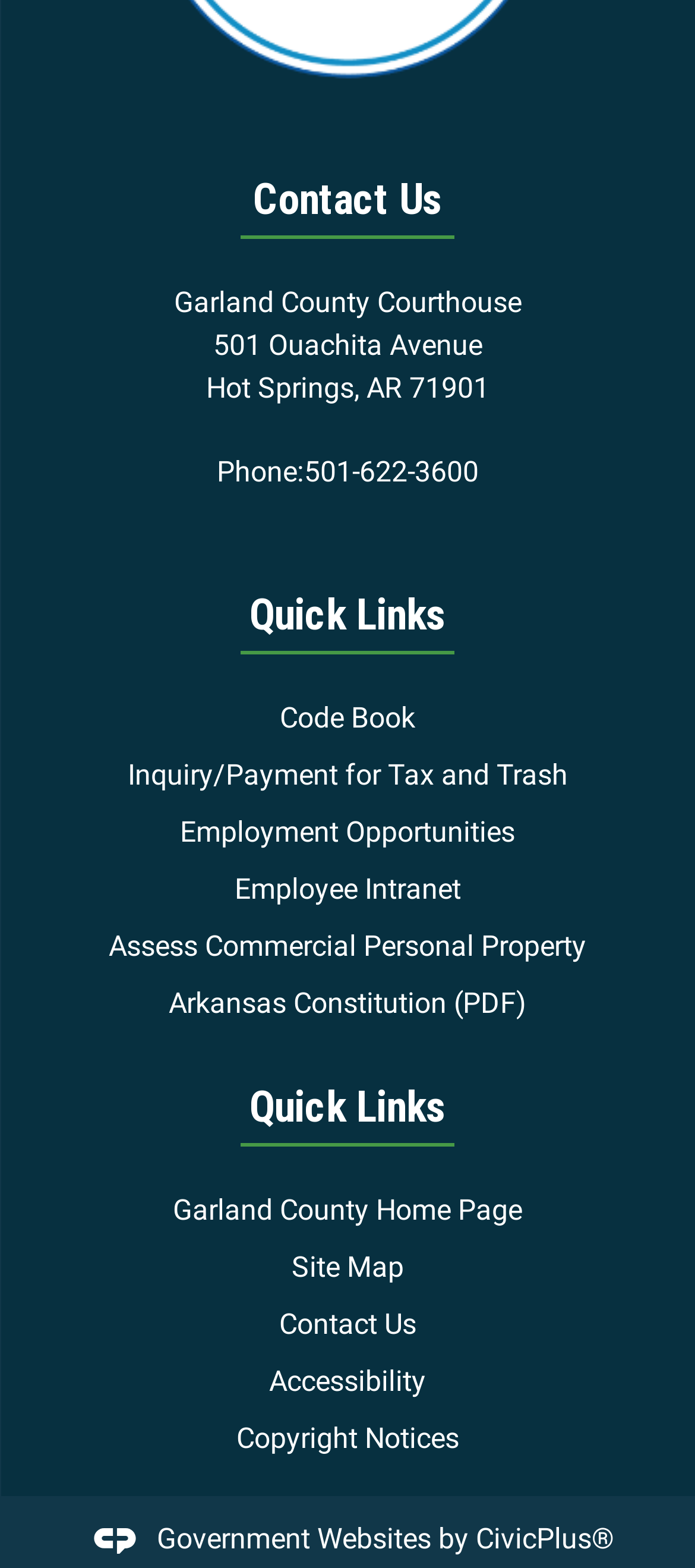Use a single word or phrase to answer the following:
What is the name of the company that created this website?

CivicPlus